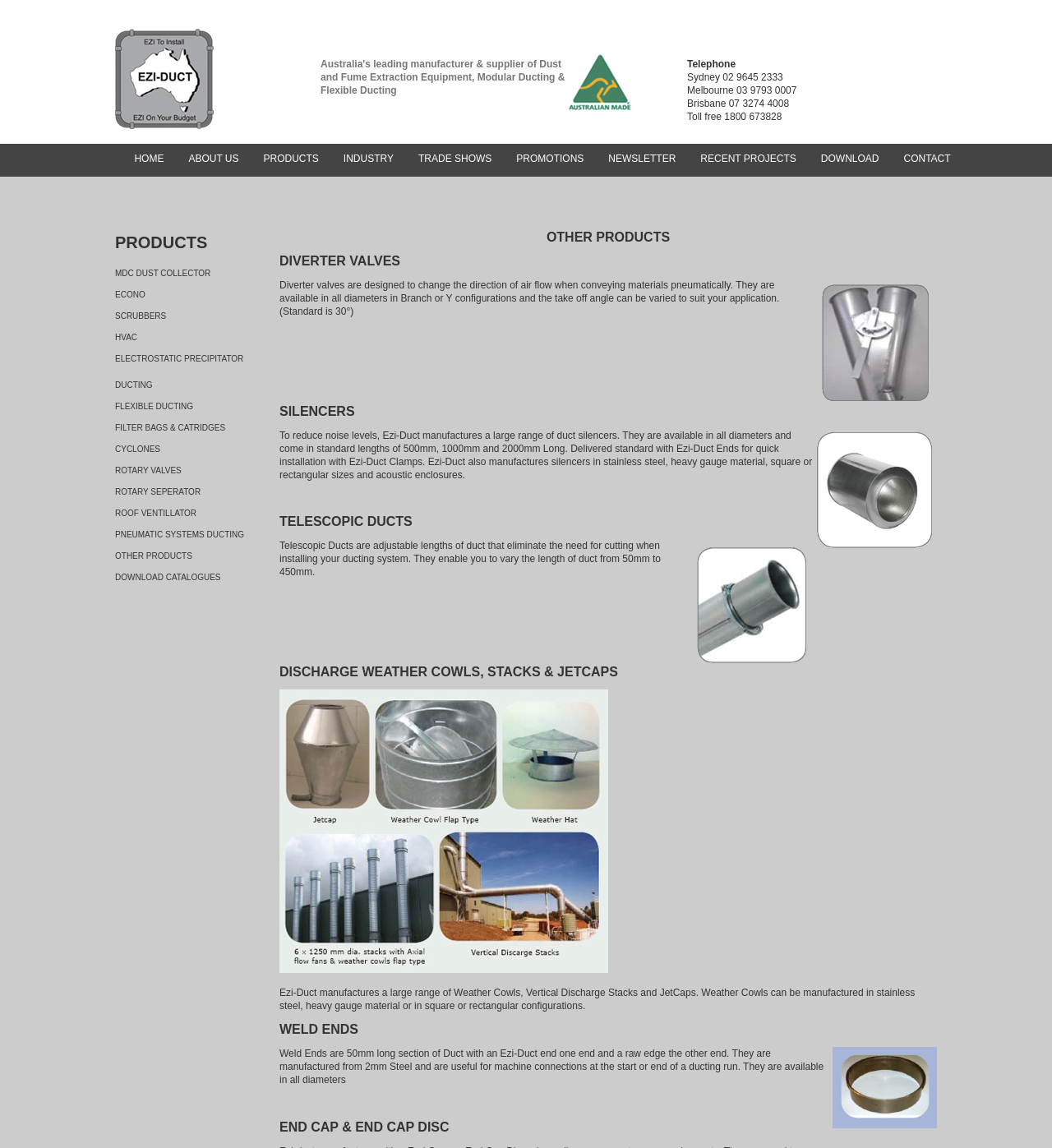Answer the question briefly using a single word or phrase: 
What is the purpose of diverter valves?

Change air flow direction